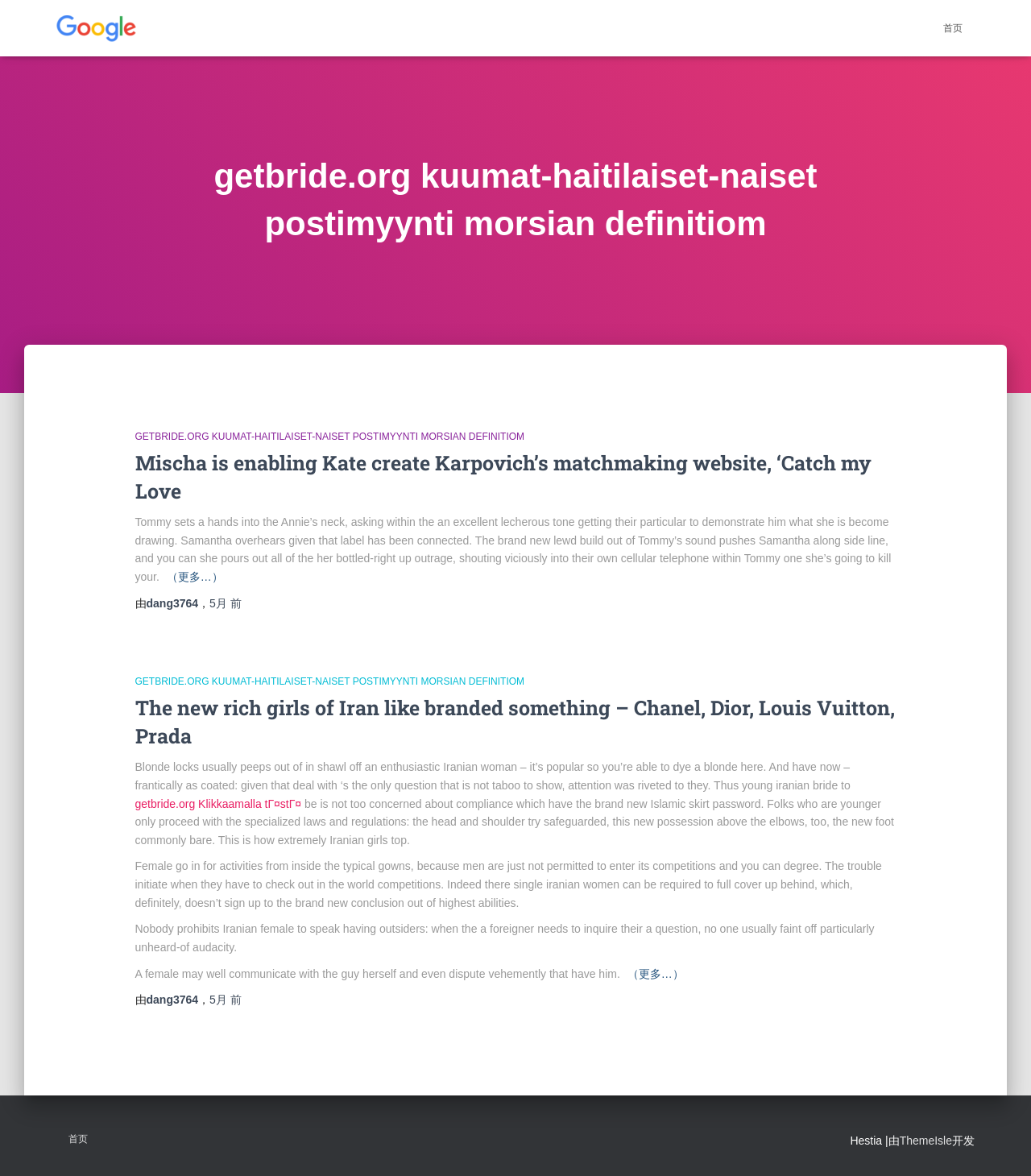What is the theme of the webpage?
Please provide a single word or phrase as the answer based on the screenshot.

Dating/Marriage